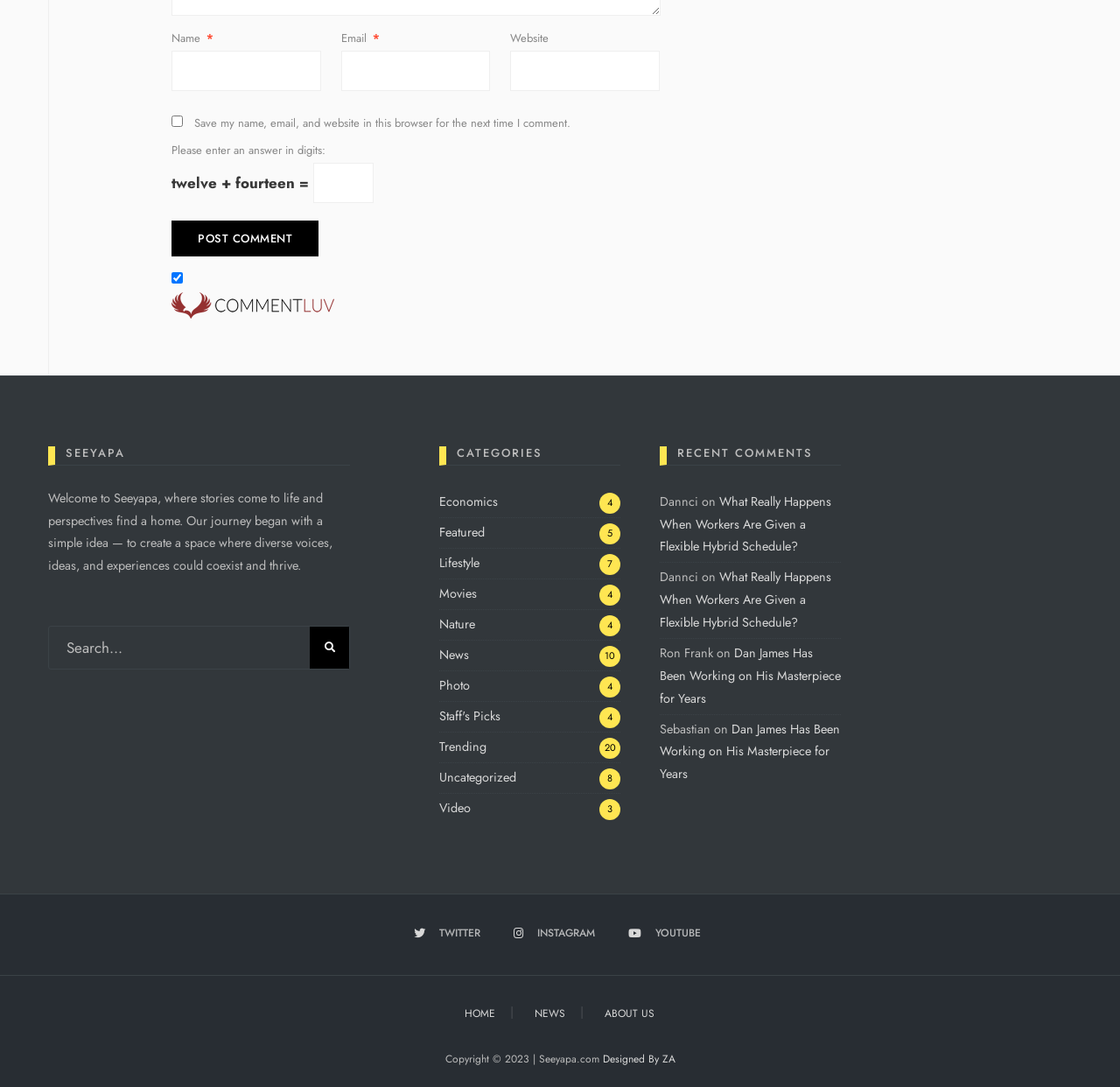From the webpage screenshot, predict the bounding box coordinates (top-left x, top-left y, bottom-right x, bottom-right y) for the UI element described here: parent_node: Website name="url"

[0.456, 0.047, 0.589, 0.084]